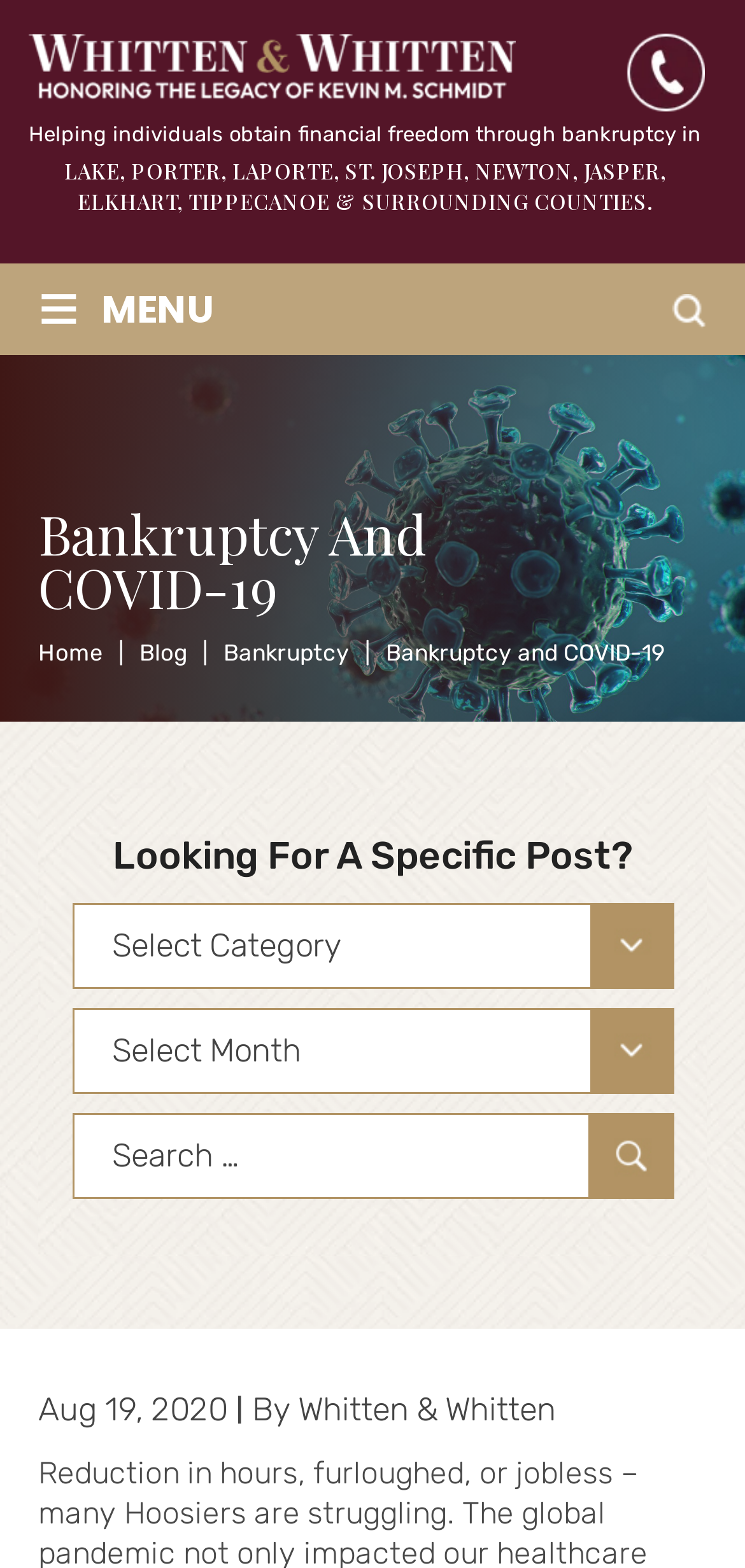Could you find the bounding box coordinates of the clickable area to complete this instruction: "Go to the home page"?

[0.051, 0.407, 0.138, 0.425]